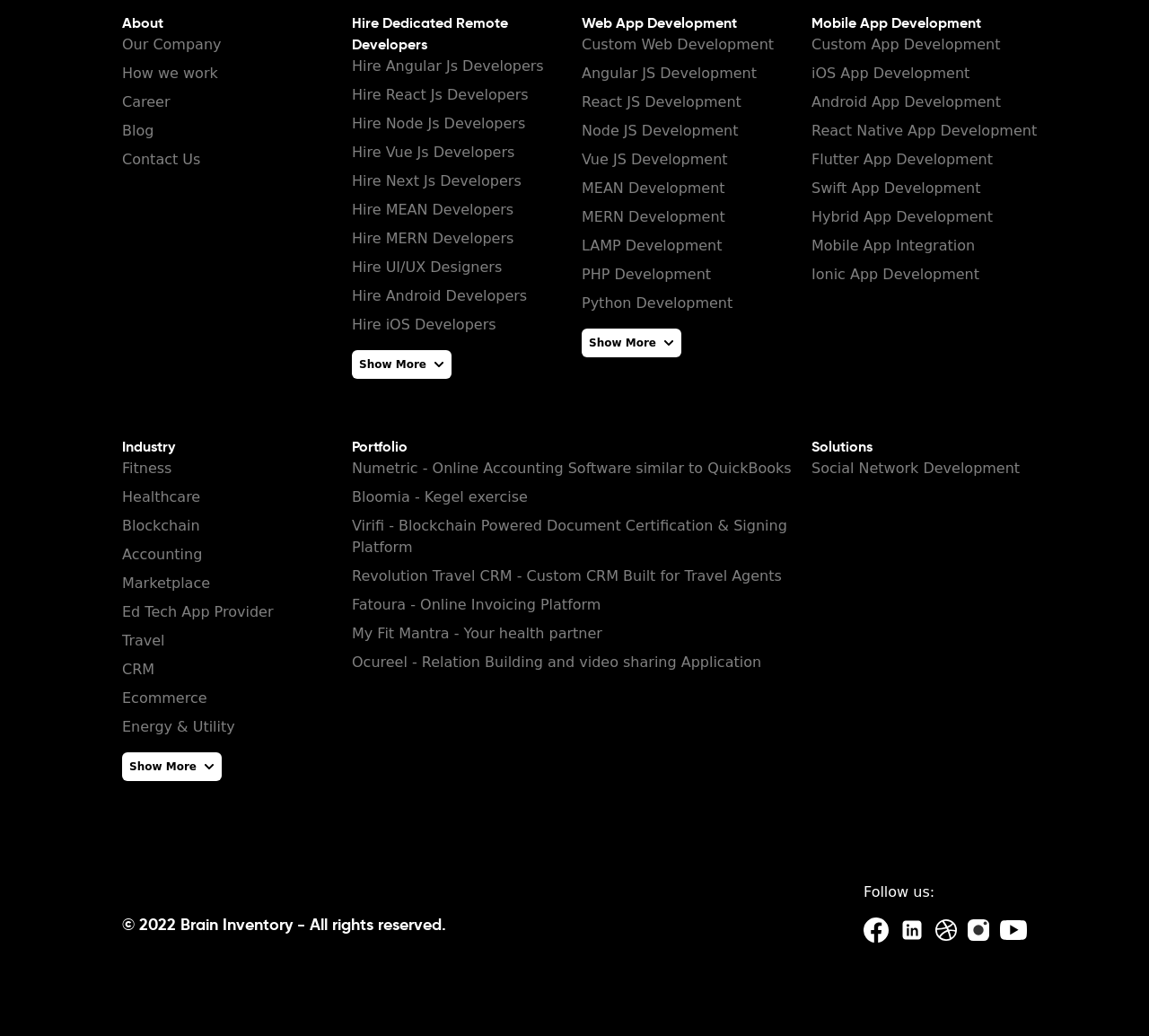What is the purpose of the 'Portfolio' section?
Using the information from the image, give a concise answer in one word or a short phrase.

To showcase previous work